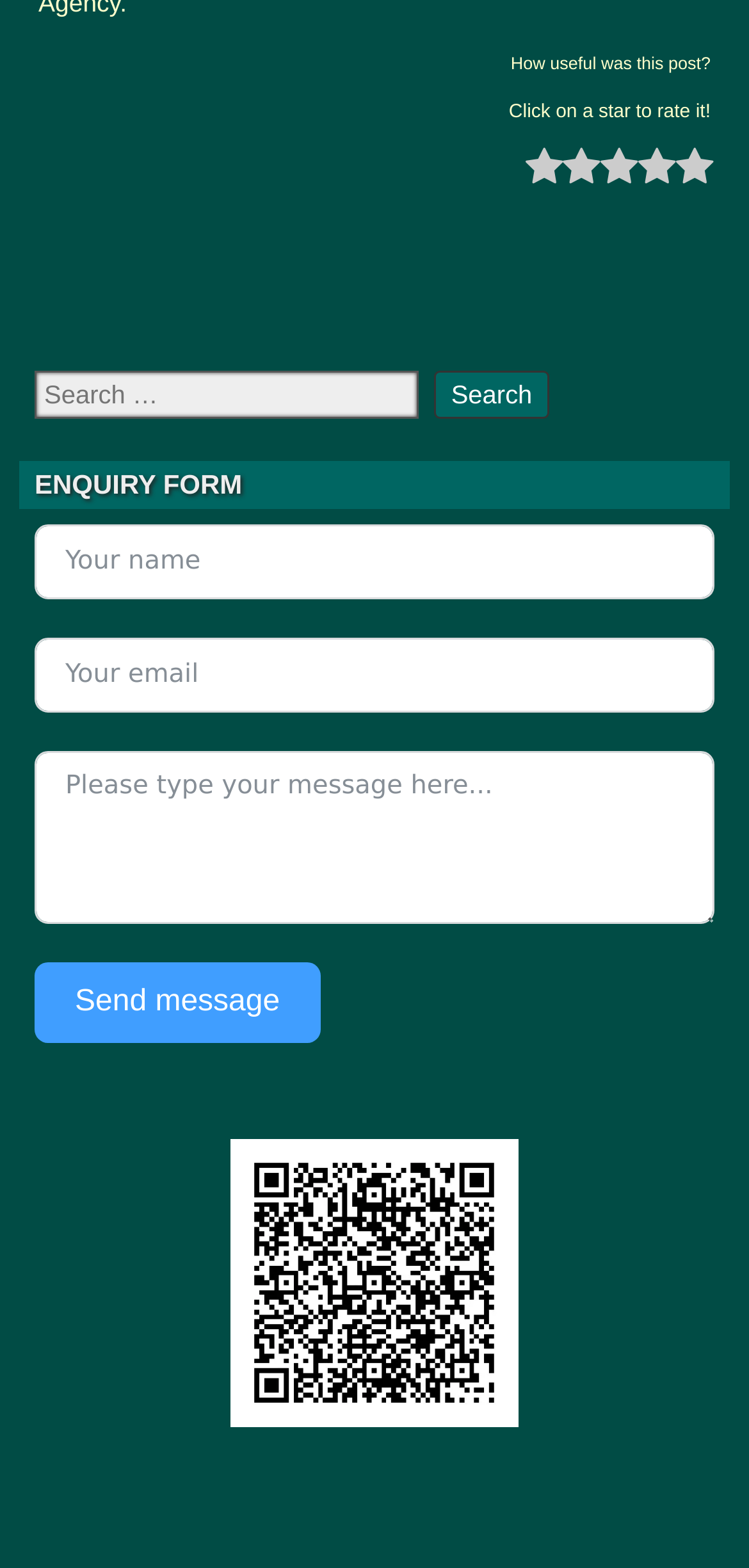What is the name of the law firm?
Please provide a detailed and thorough answer to the question.

The name of the law firm can be found in the image description 'Bulgarian Law Firm', which is located at the bottom of the webpage.